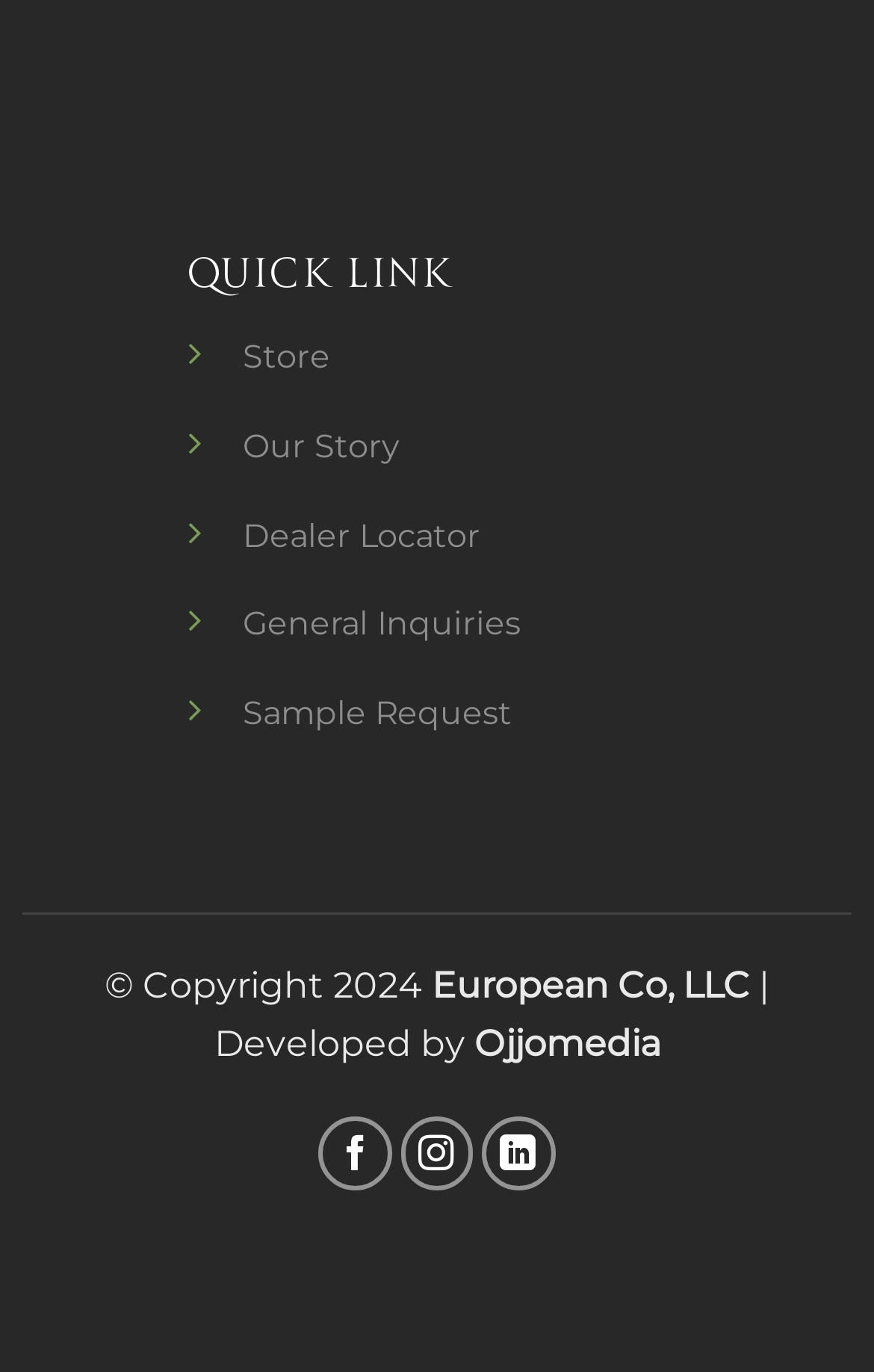How many quick links are available?
Answer the question with just one word or phrase using the image.

6